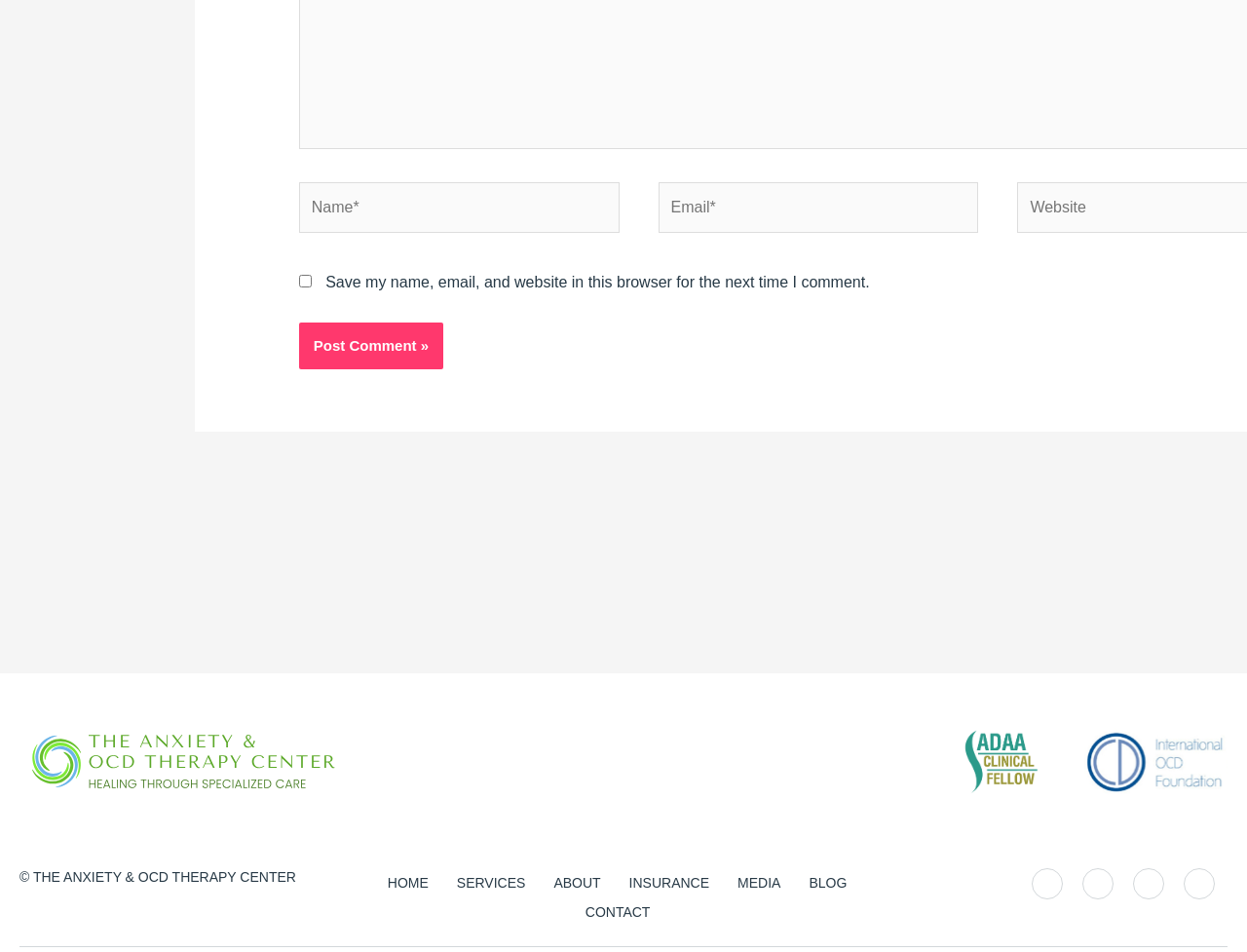What is the copyright information?
Please provide a single word or phrase as your answer based on the screenshot.

THE ANXIETY & OCD THERAPY CENTER